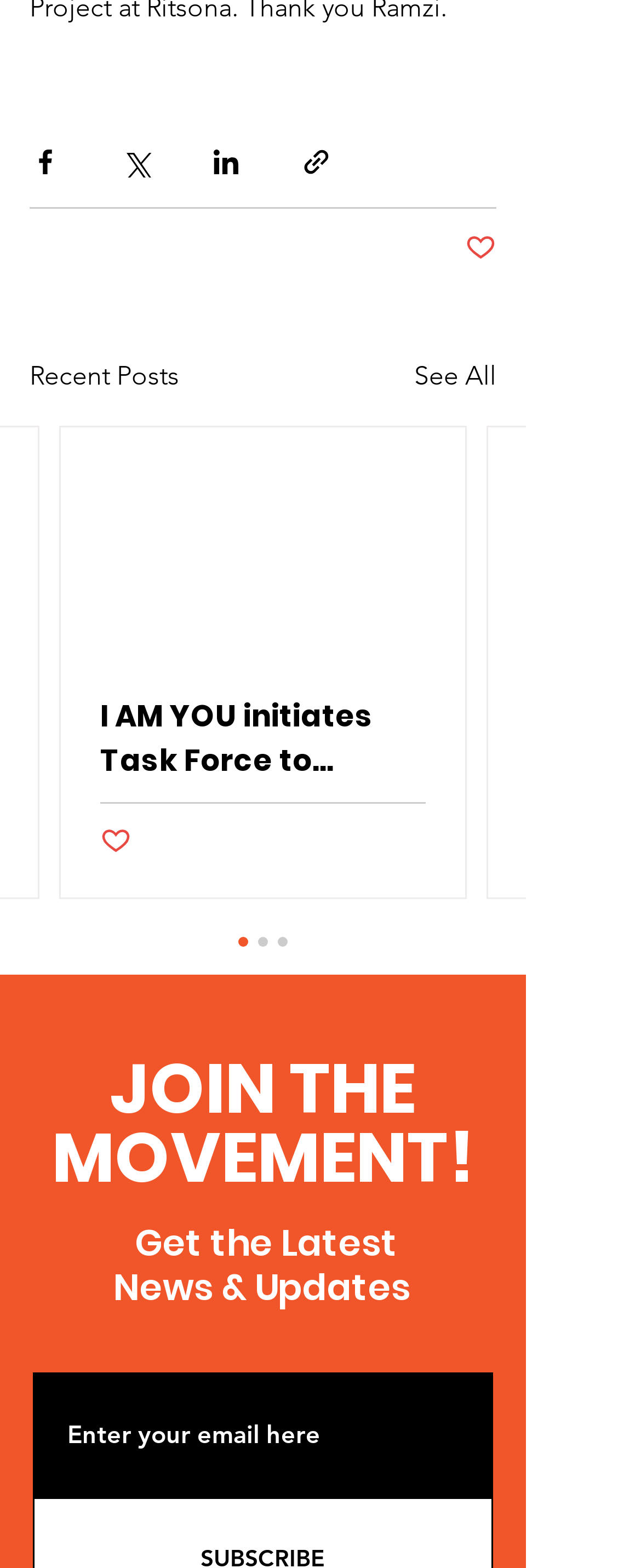Specify the bounding box coordinates of the element's area that should be clicked to execute the given instruction: "Share via Facebook". The coordinates should be four float numbers between 0 and 1, i.e., [left, top, right, bottom].

[0.046, 0.093, 0.095, 0.113]